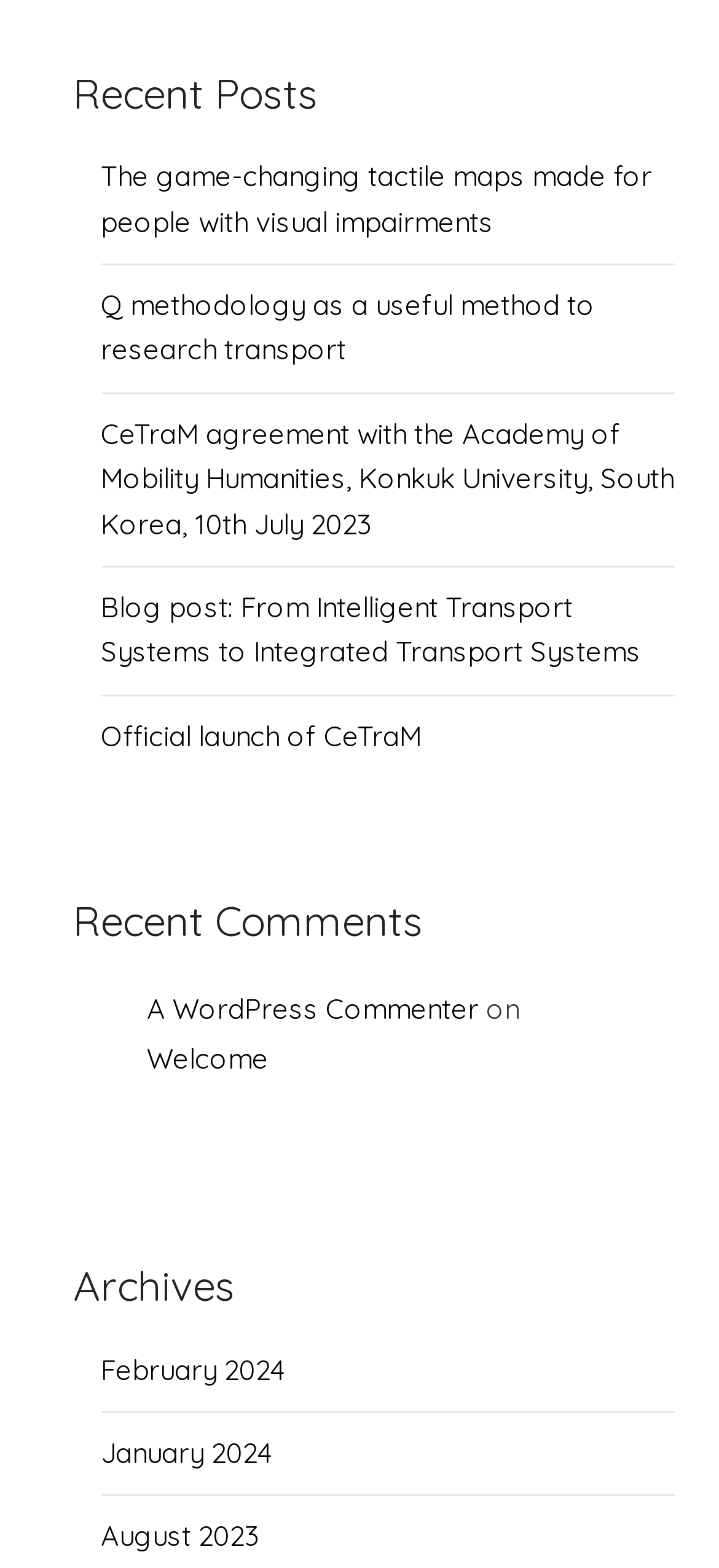Use a single word or phrase to answer the question: 
How many months are listed in the archives?

3